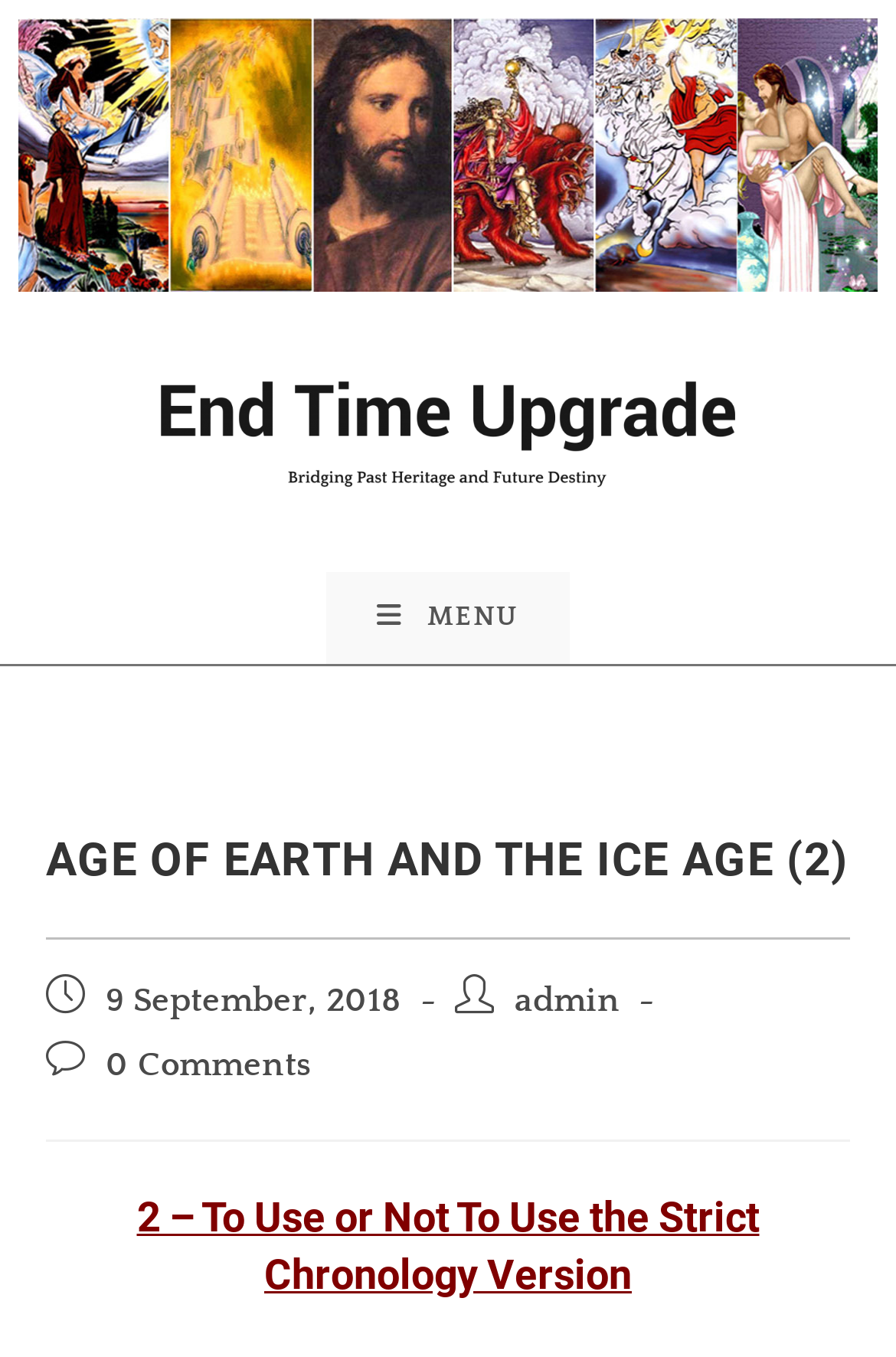Is there a mobile menu available?
Look at the image and answer the question using a single word or phrase.

Yes